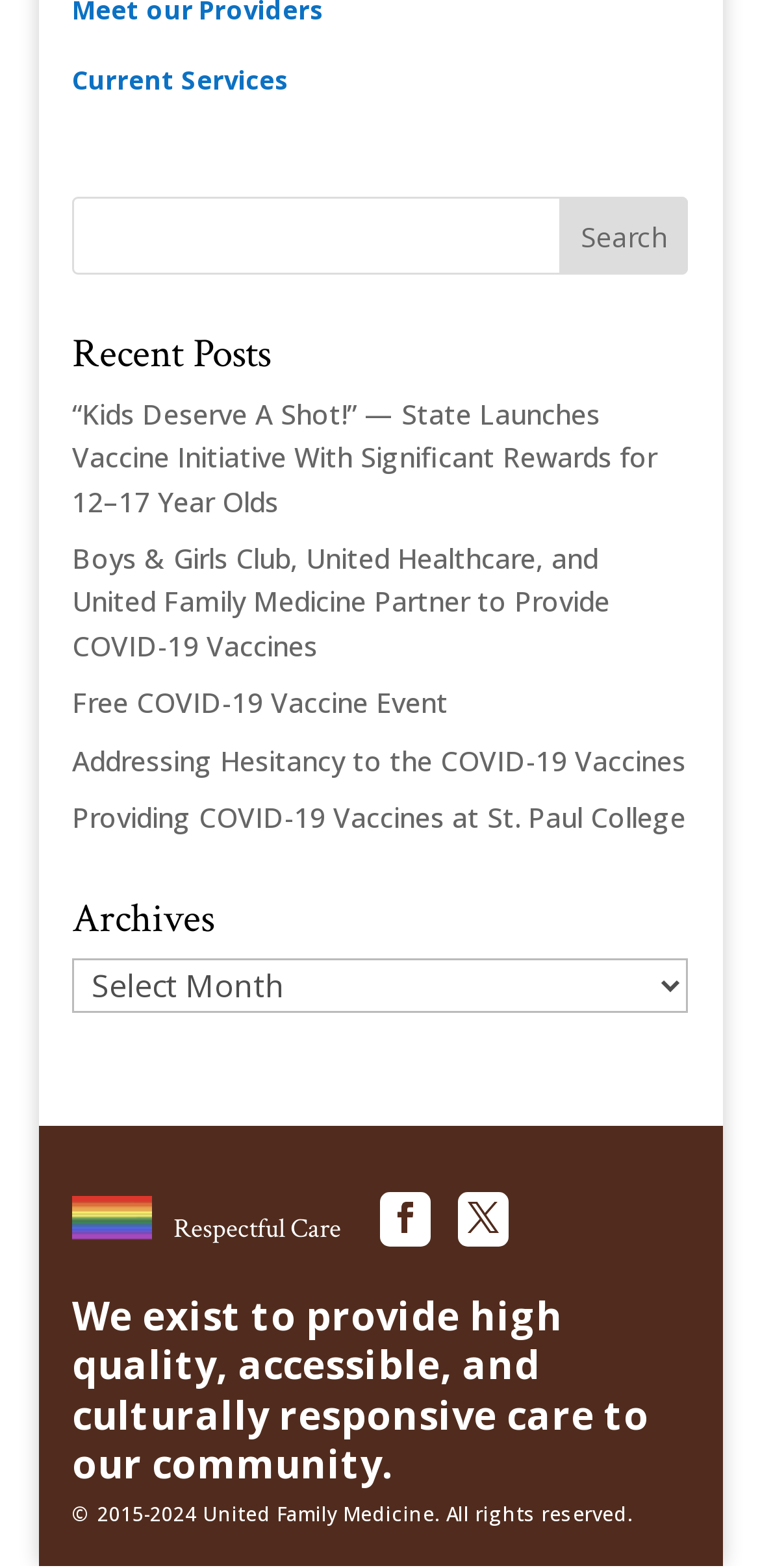Provide the bounding box coordinates of the UI element this sentence describes: "Free COVID-19 Vaccine Event".

[0.095, 0.436, 0.59, 0.46]